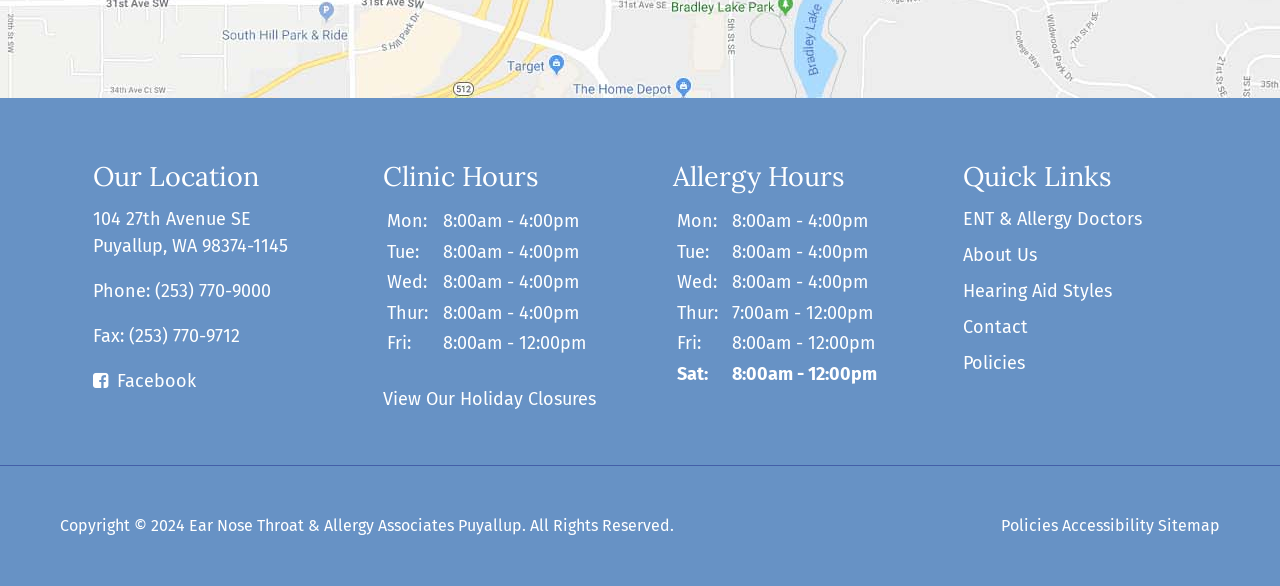Use a single word or phrase to answer this question: 
What are the clinic hours on Fridays?

8:00am - 12:00pm